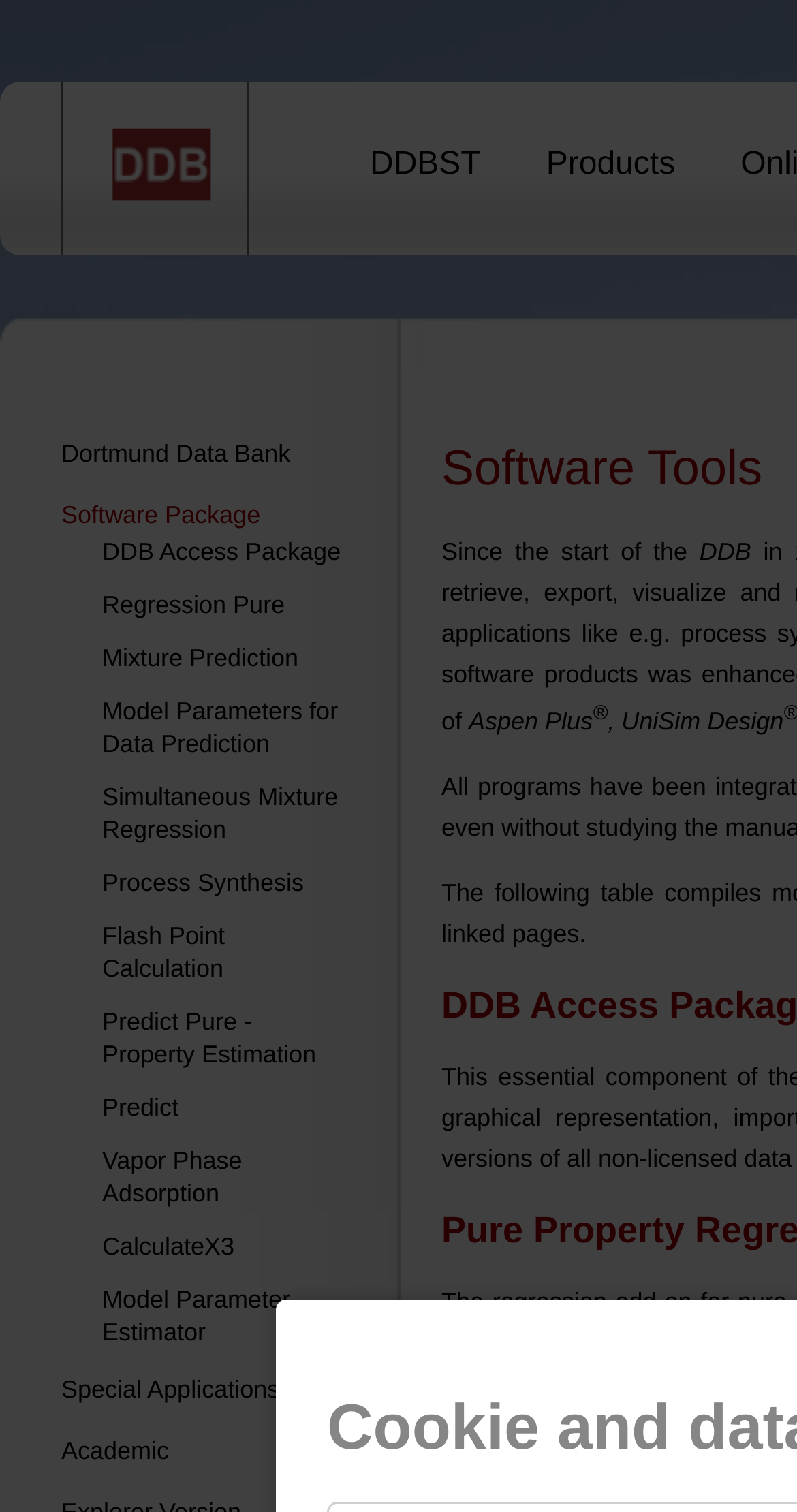Can you pinpoint the bounding box coordinates for the clickable element required for this instruction: "visit 'Special Applications' page"? The coordinates should be four float numbers between 0 and 1, i.e., [left, top, right, bottom].

[0.077, 0.909, 0.351, 0.928]